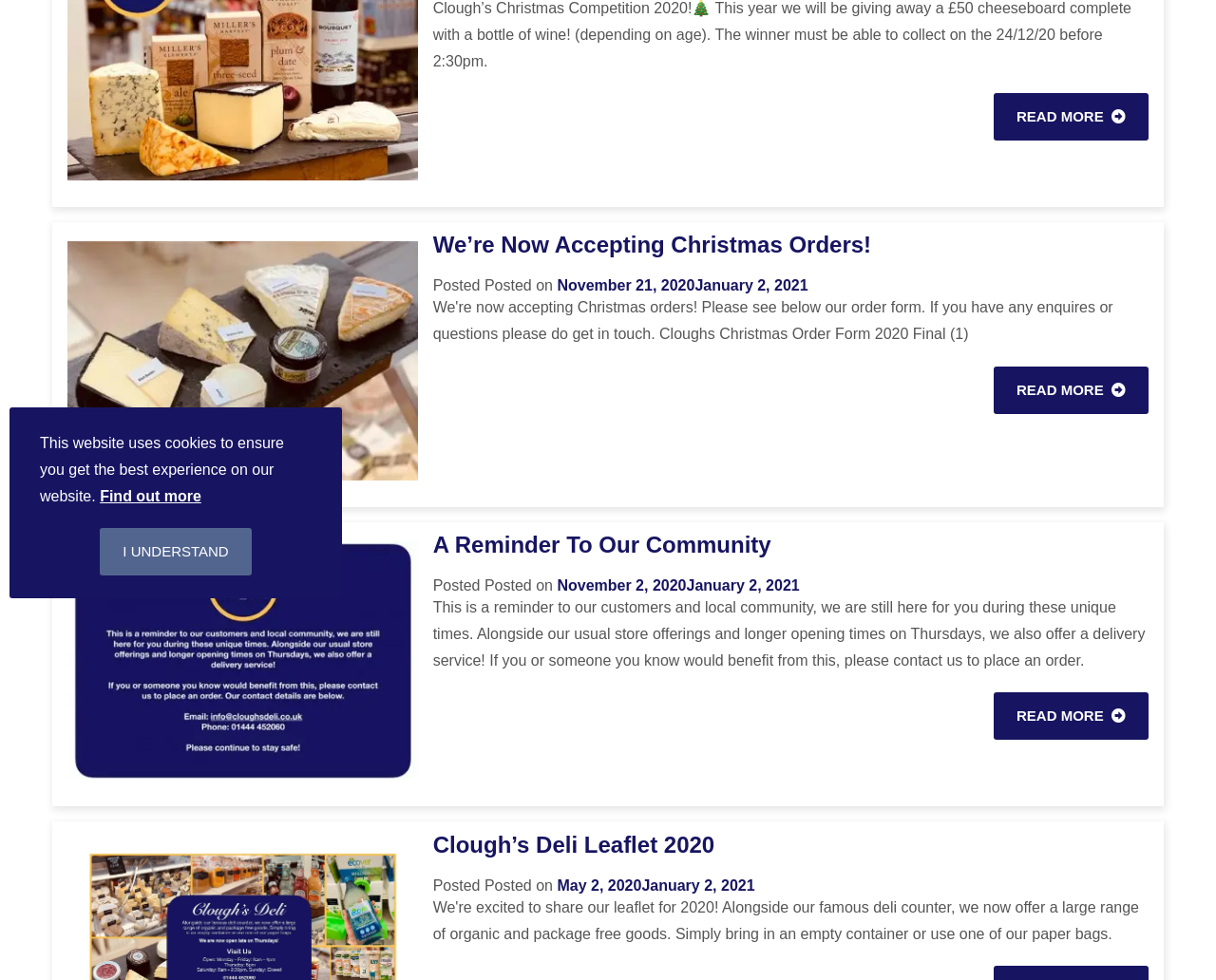Give the bounding box coordinates for the element described by: "Clough’s Deli Leaflet 2020".

[0.356, 0.848, 0.588, 0.875]